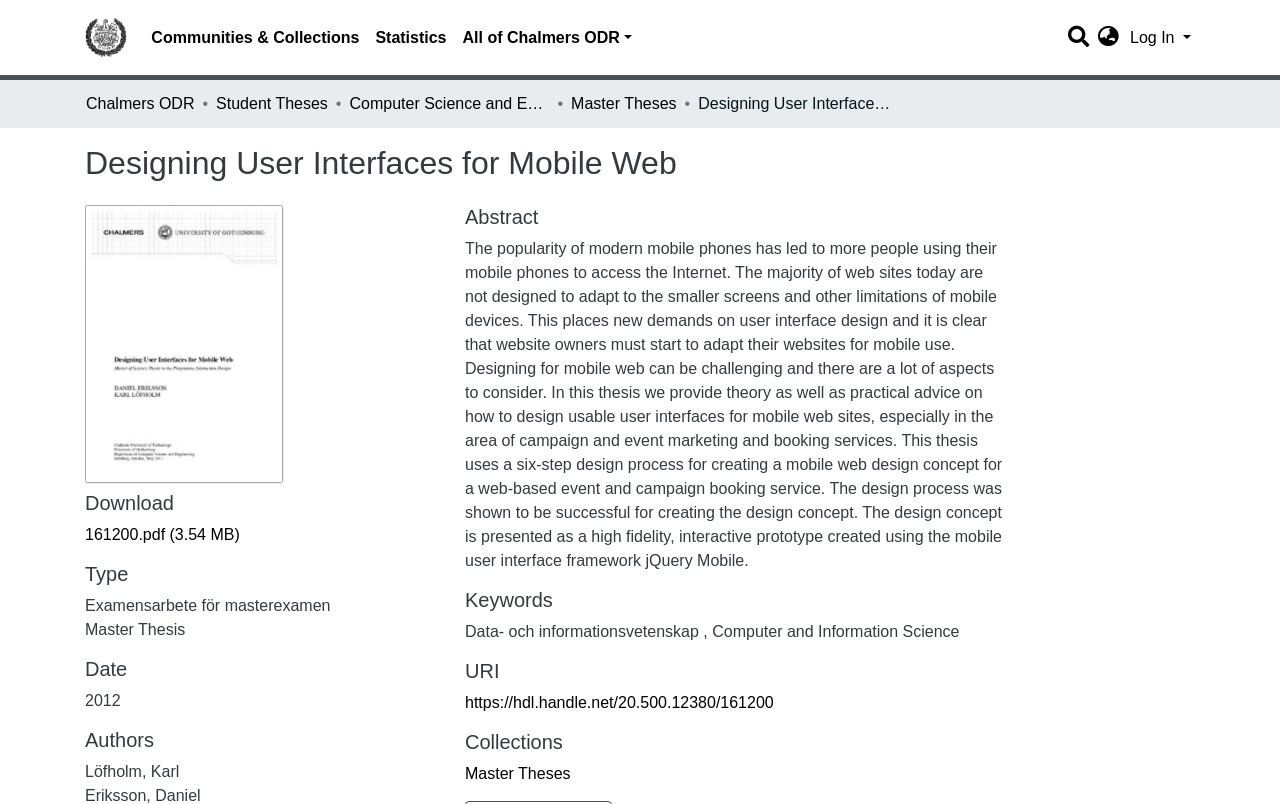Determine the bounding box coordinates of the section to be clicked to follow the instruction: "Search for something". The coordinates should be given as four float numbers between 0 and 1, formatted as [left, top, right, bottom].

[0.829, 0.022, 0.853, 0.07]